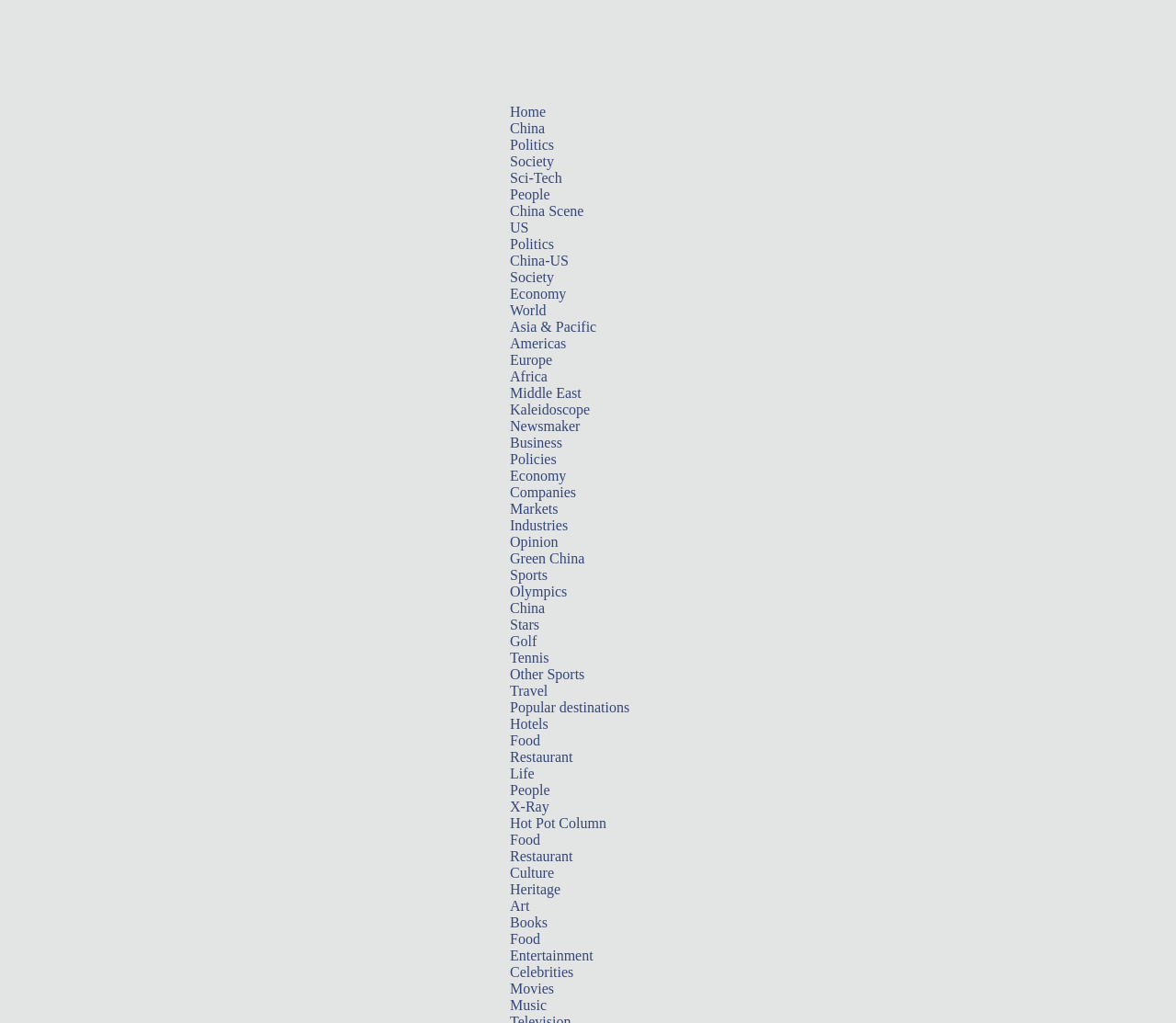Please locate the UI element described by "Middle East" and provide its bounding box coordinates.

[0.434, 0.376, 0.494, 0.392]